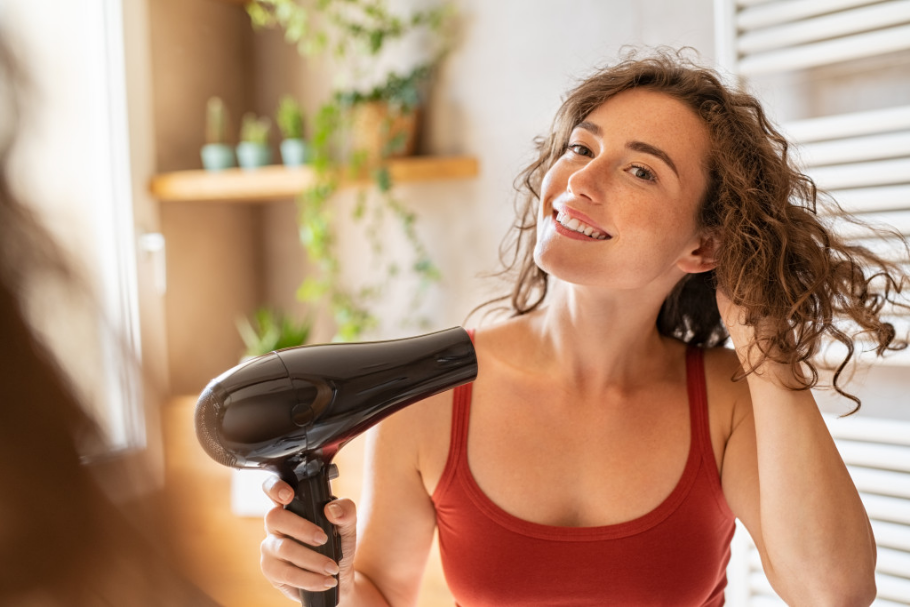What is in the background?
Using the image, respond with a single word or phrase.

Green plants on a shelf